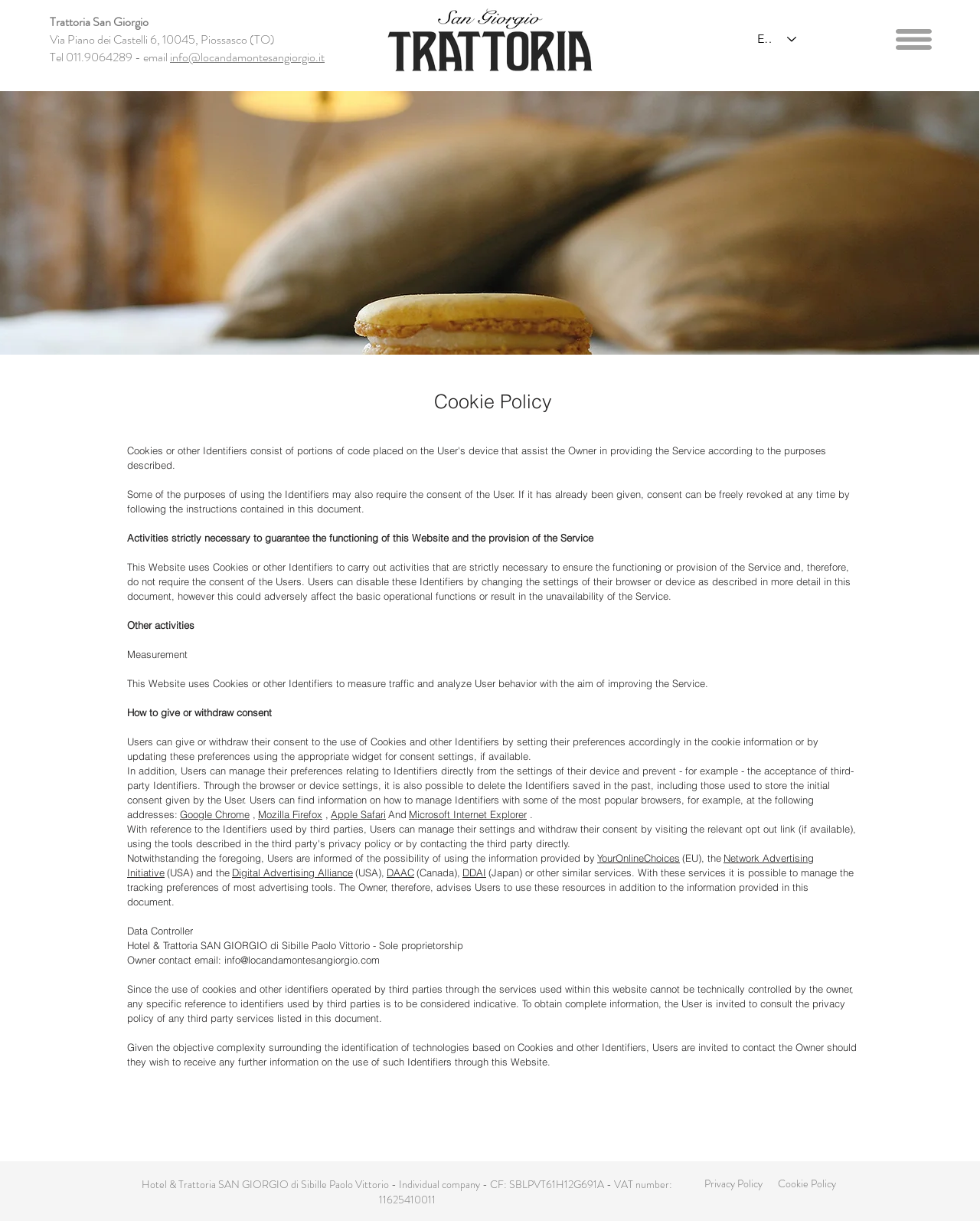Extract the bounding box coordinates of the UI element described: "alt="Logo"". Provide the coordinates in the format [left, top, right, bottom] with values ranging from 0 to 1.

None